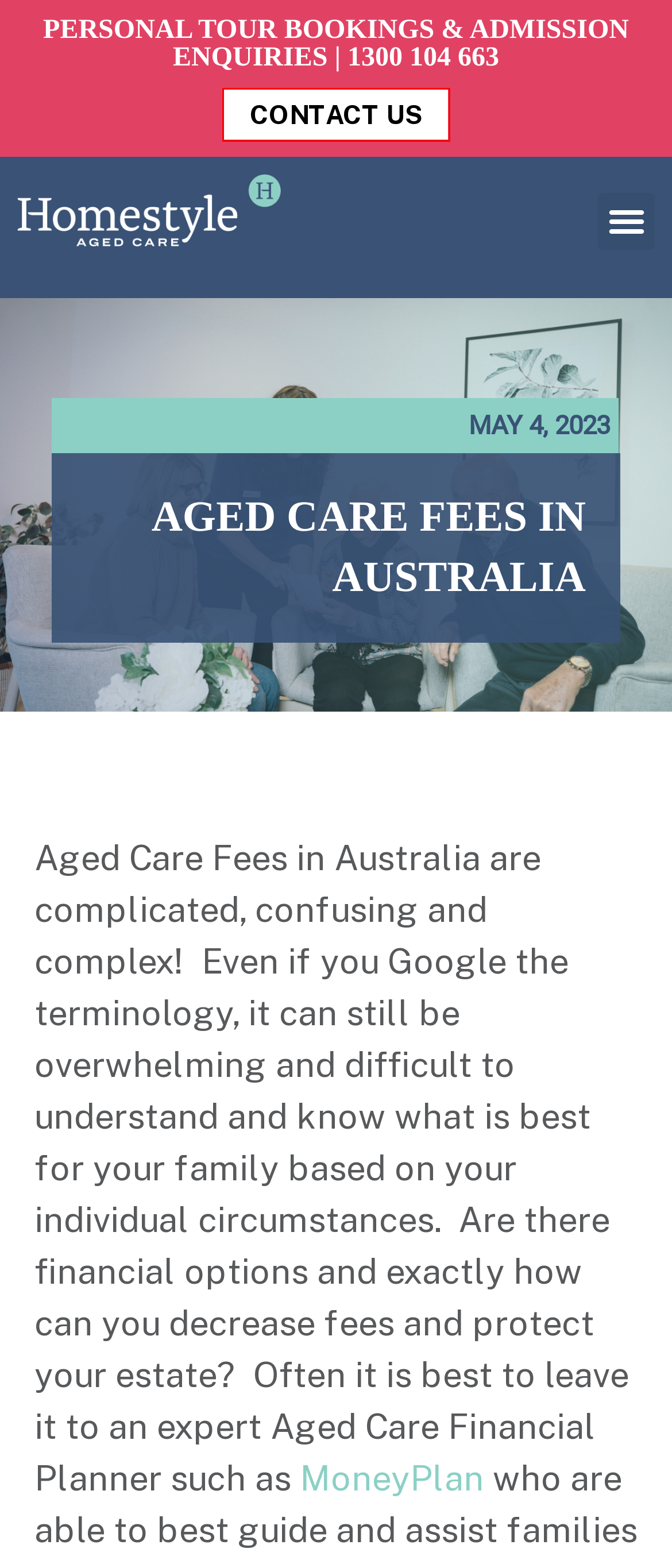Look at the screenshot of a webpage with a red bounding box and select the webpage description that best corresponds to the new page after clicking the element in the red box. Here are the options:
A. Staff Recognition - Homestyle Aged Care
B. Services In Aged Care - Homestyle Aged Care
C. Contact Us - Homestyle Aged Care
D. Eyesight In The Elderly - Homestyle Aged Care
E. Financial Planners Melbourne | Moneyplan Australia
F. Cancer Treatment In Aged Care - Homestyle Aged Care
G. Mental Health - Homestyle Aged Care
H. Residential Aged Care Services Melbourne - VIC #1 Nursing Homes

C